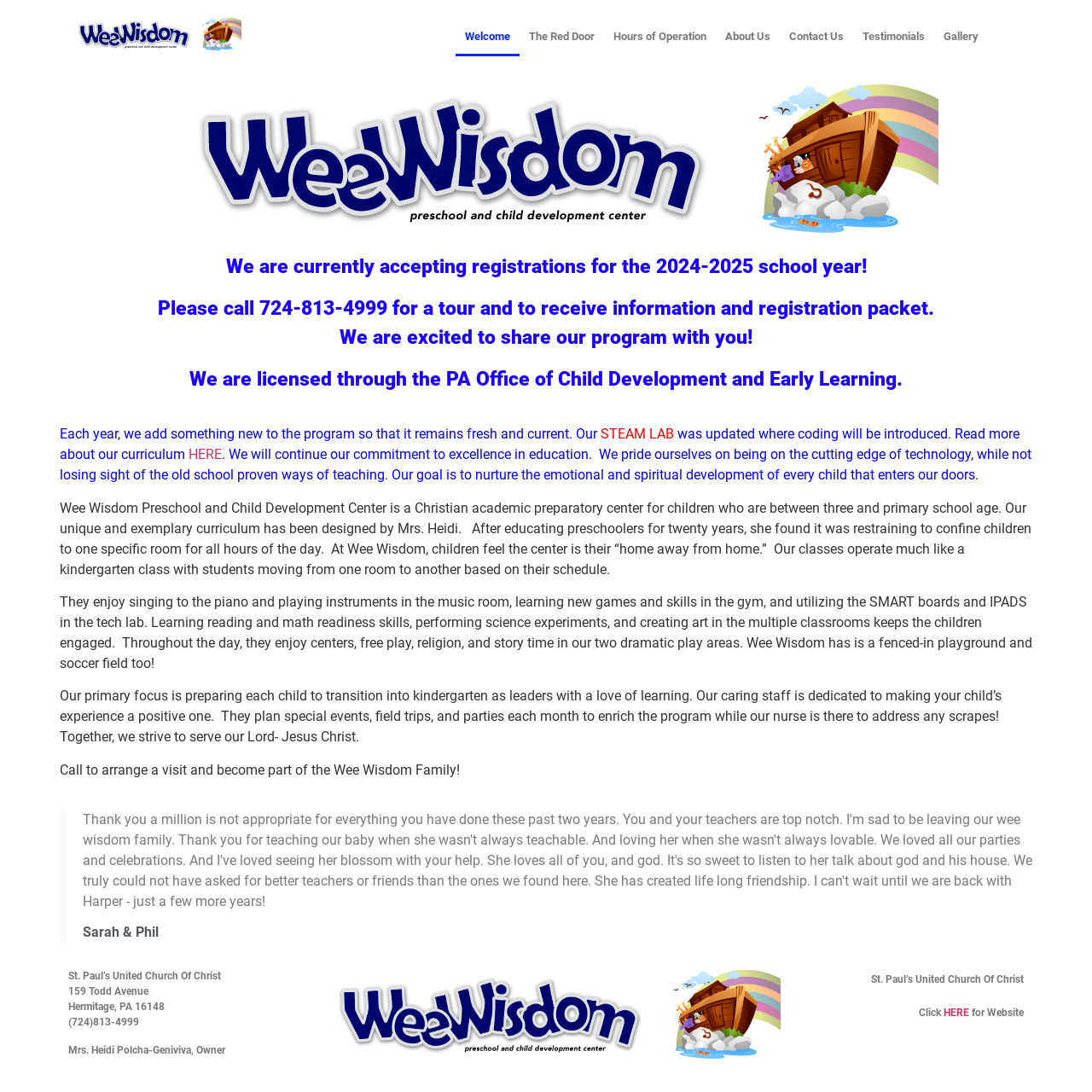Identify the bounding box coordinates of the region that needs to be clicked to carry out this instruction: "Read more about the curriculum". Provide these coordinates as four float numbers ranging from 0 to 1, i.e., [left, top, right, bottom].

[0.173, 0.409, 0.203, 0.424]